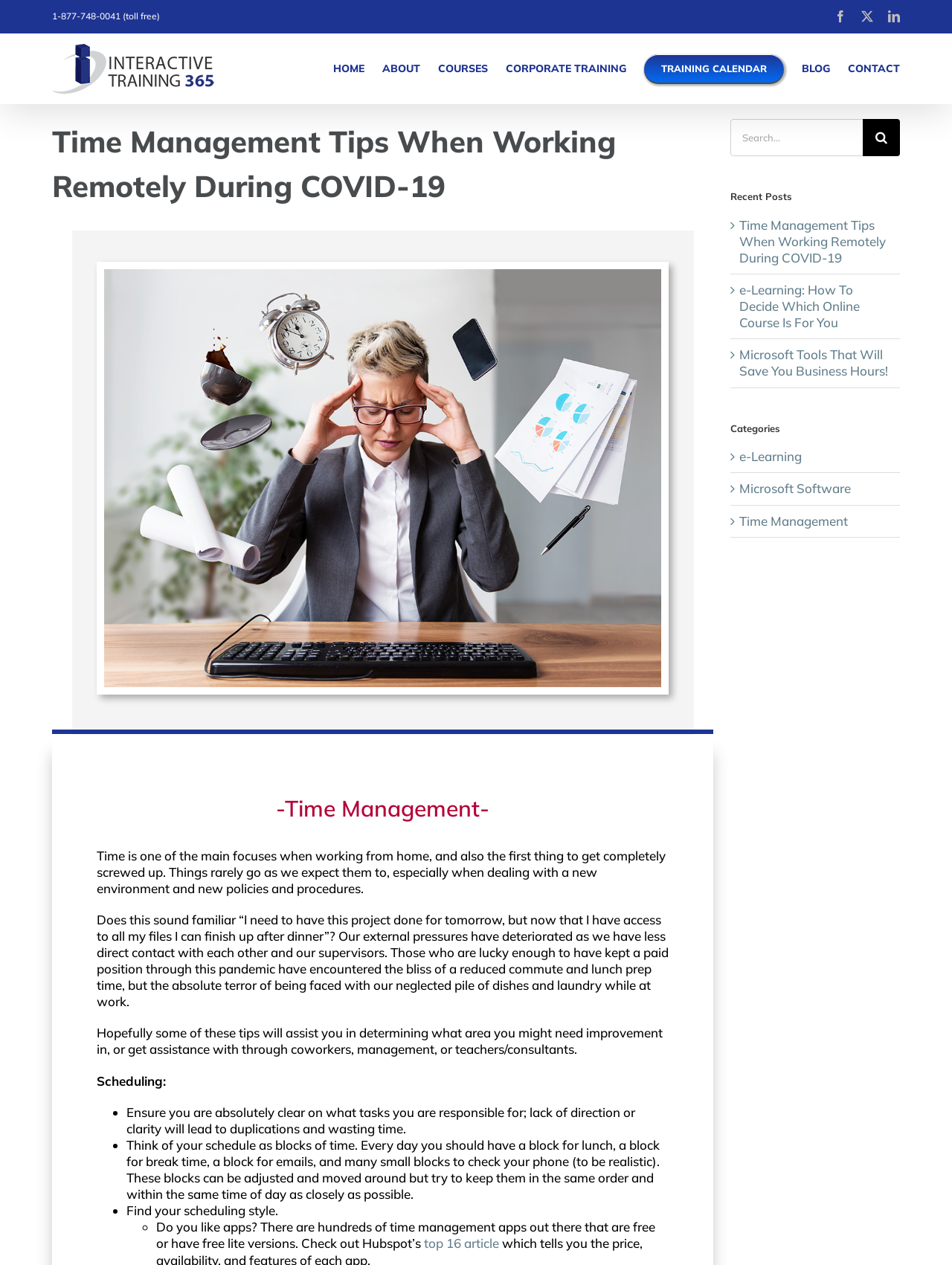Specify the bounding box coordinates of the area that needs to be clicked to achieve the following instruction: "View the Time Management webinar".

[0.109, 0.213, 0.695, 0.543]